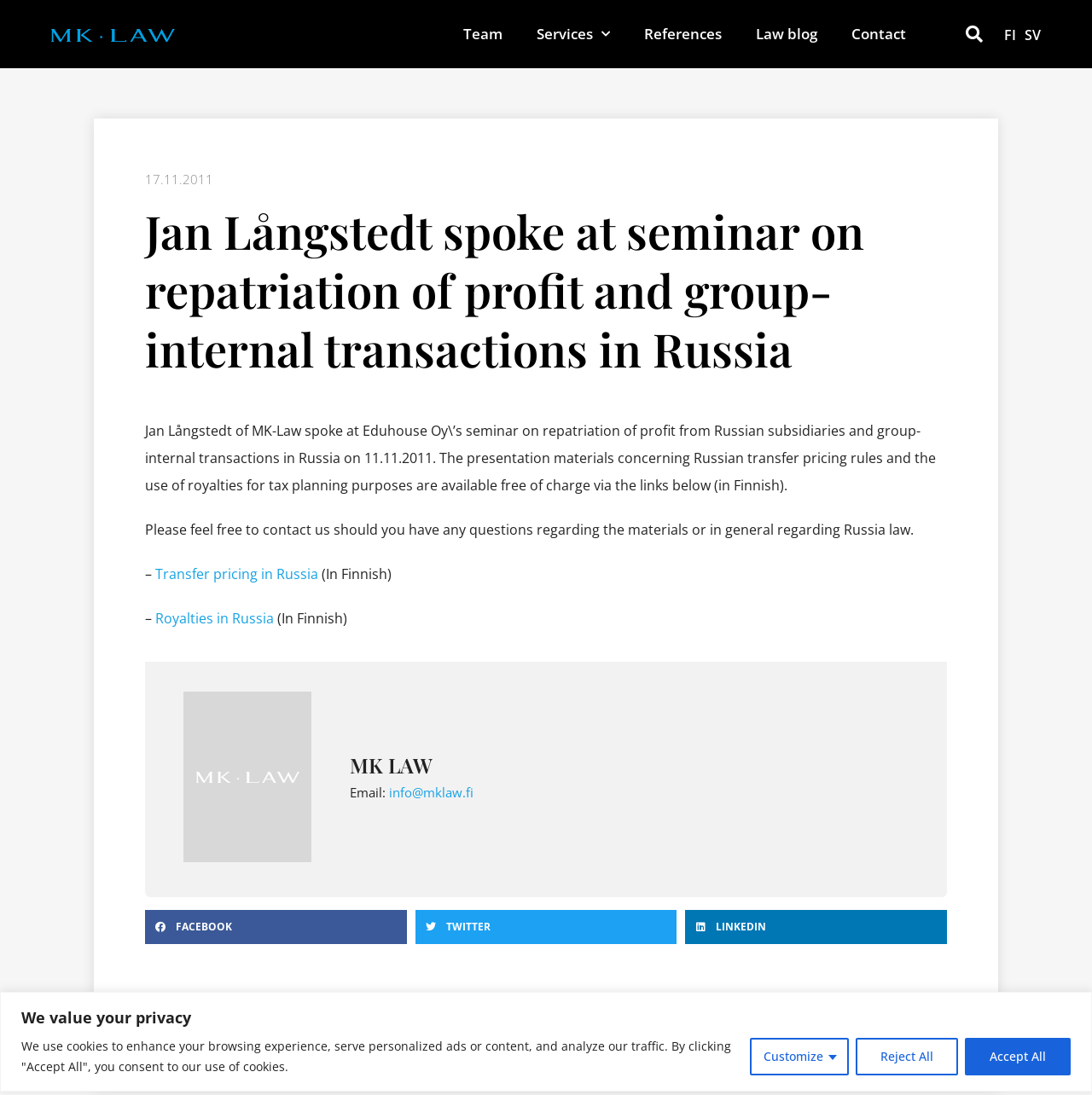Please predict the bounding box coordinates of the element's region where a click is necessary to complete the following instruction: "Share on Facebook". The coordinates should be represented by four float numbers between 0 and 1, i.e., [left, top, right, bottom].

[0.133, 0.831, 0.372, 0.862]